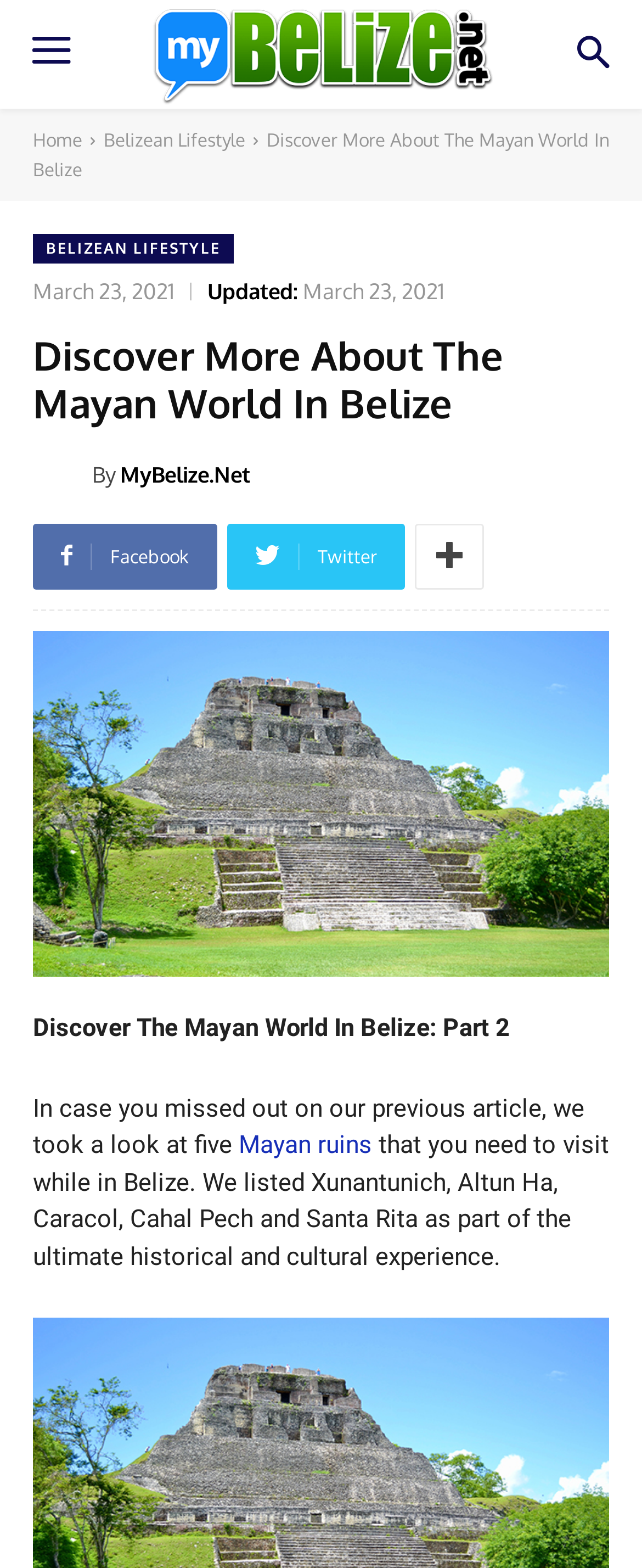Provide the bounding box coordinates of the HTML element this sentence describes: "Mayan ruins". The bounding box coordinates consist of four float numbers between 0 and 1, i.e., [left, top, right, bottom].

[0.372, 0.721, 0.579, 0.74]